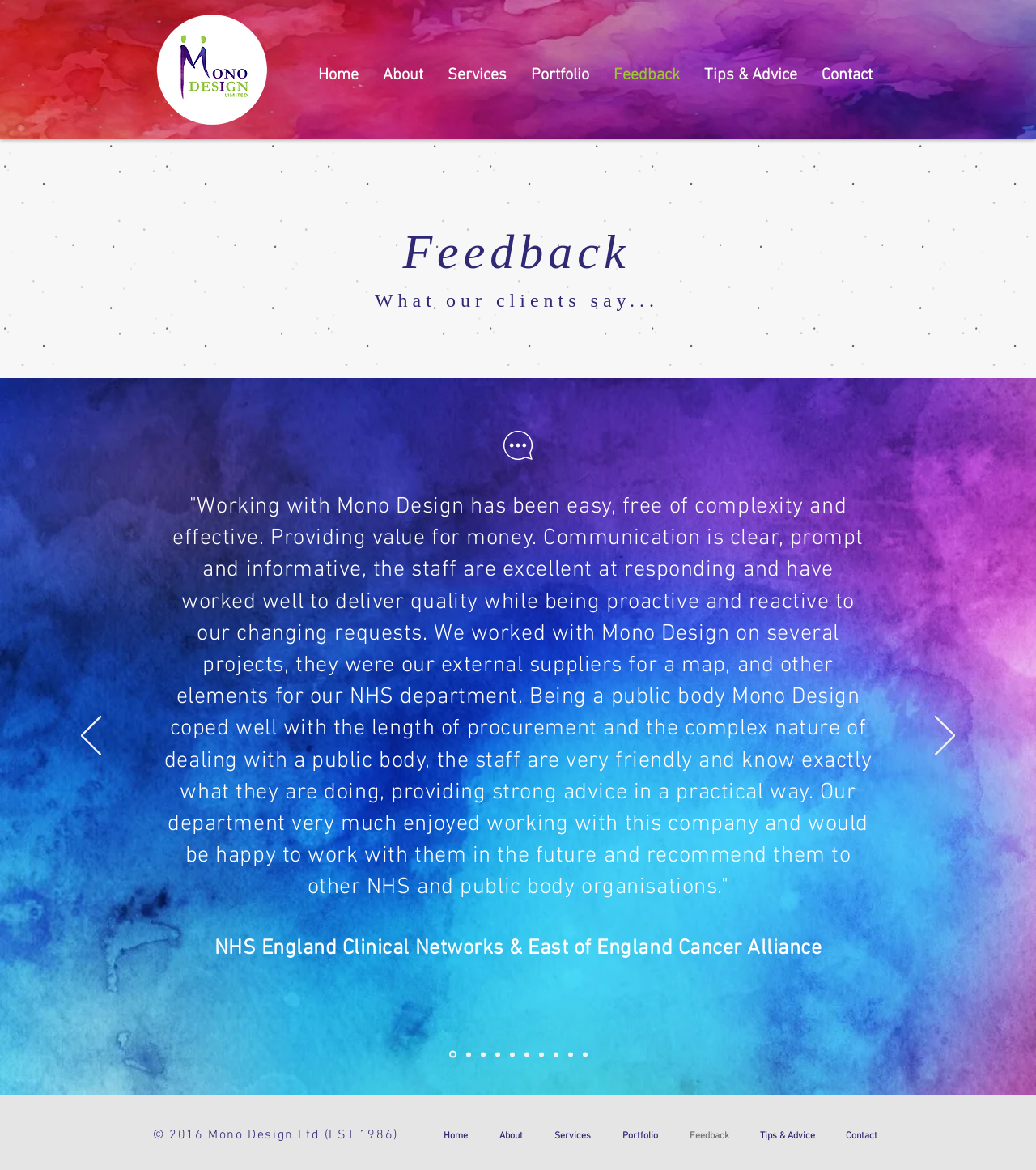Based on what you see in the screenshot, provide a thorough answer to this question: What is the name of the company?

I found the company name 'Mono Design' from the logo image 'MonoLogo_CHOSEN.png' at the top of the webpage.